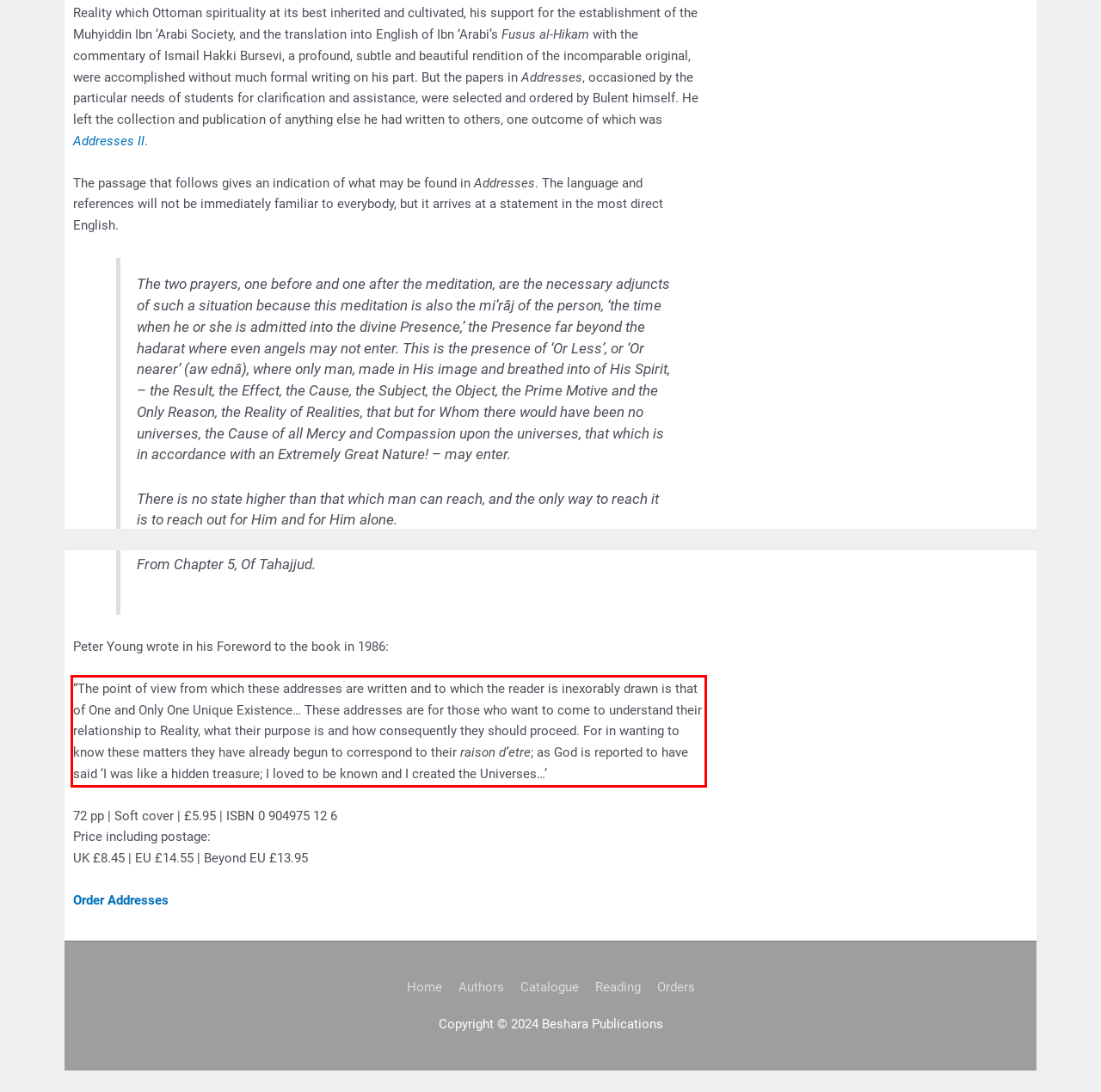Look at the provided screenshot of the webpage and perform OCR on the text within the red bounding box.

“The point of view from which these addresses are written and to which the reader is inexorably drawn is that of One and Only One Unique Existence… These addresses are for those who want to come to understand their relationship to Reality, what their purpose is and how consequently they should proceed. For in wanting to know these matters they have already begun to correspond to their raison d’etre; as God is reported to have said ‘I was like a hidden treasure; I loved to be known and I created the Universes…’